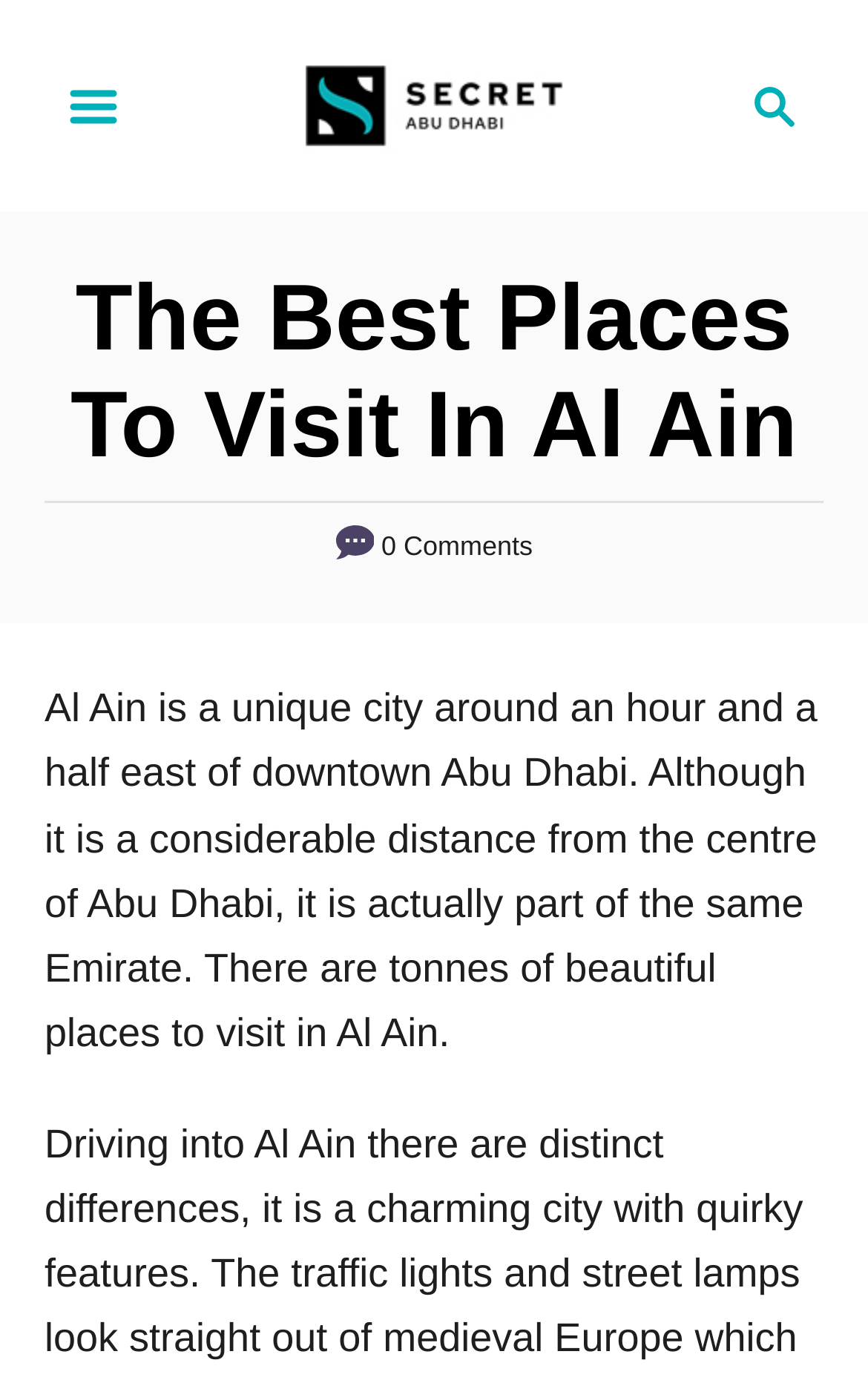Extract the bounding box coordinates of the UI element described by: "title="Secret Abu Dhabi"". The coordinates should include four float numbers ranging from 0 to 1, e.g., [left, top, right, bottom].

[0.302, 0.058, 0.698, 0.091]